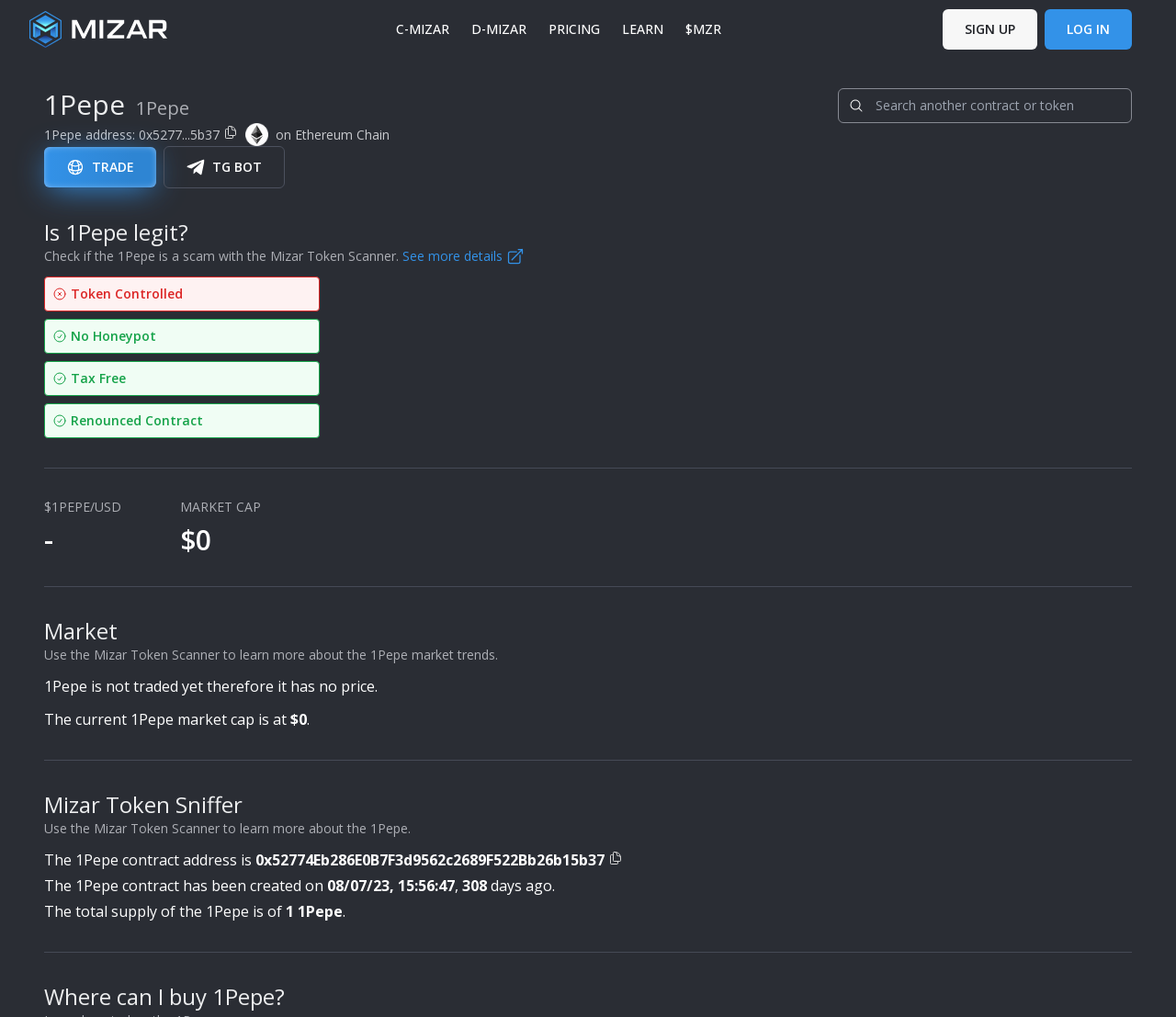Kindly determine the bounding box coordinates of the area that needs to be clicked to fulfill this instruction: "Open the 'LEARN' menu".

[0.523, 0.013, 0.57, 0.045]